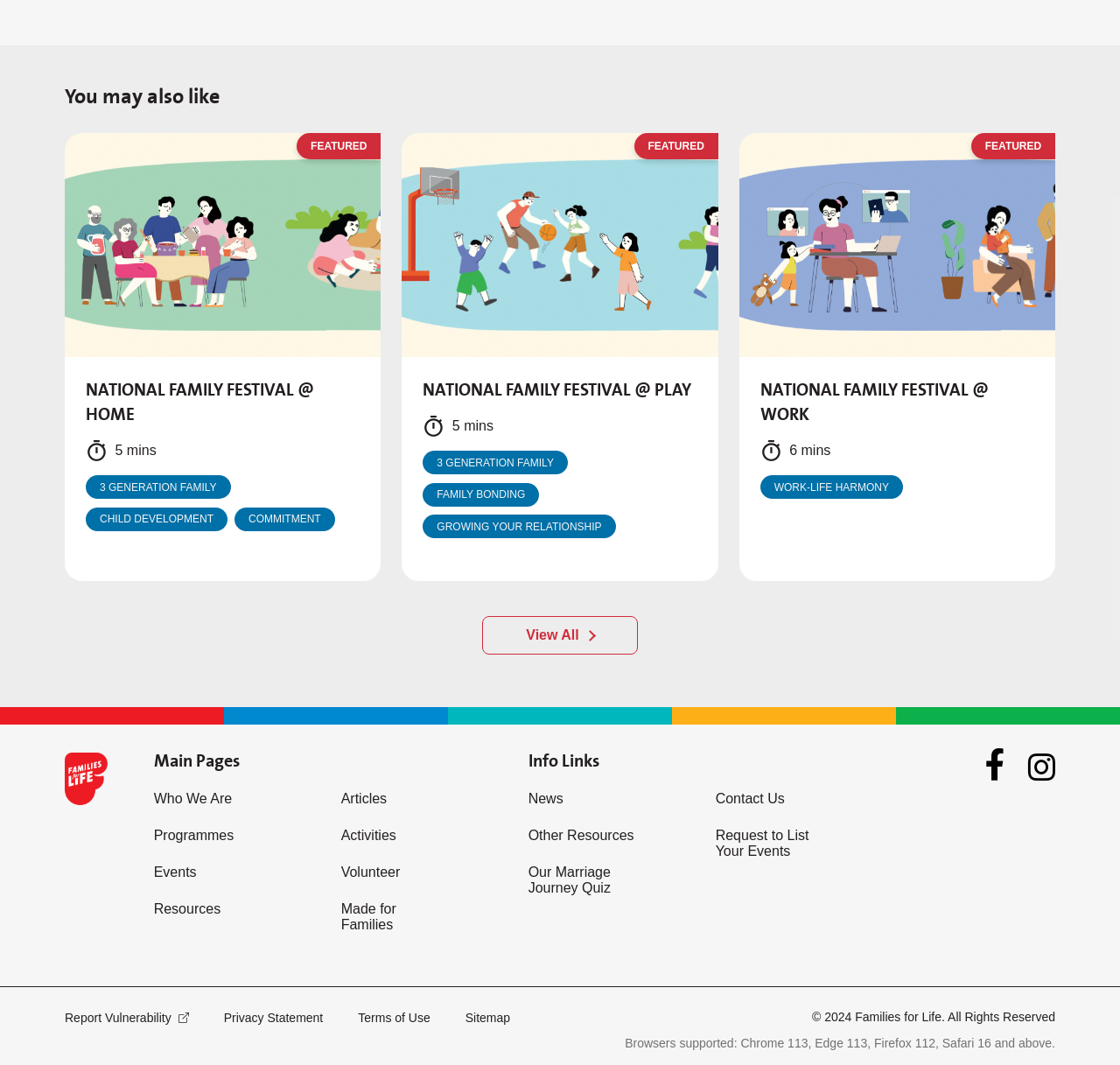Please determine the bounding box coordinates of the section I need to click to accomplish this instruction: "Check News".

[0.472, 0.743, 0.568, 0.758]